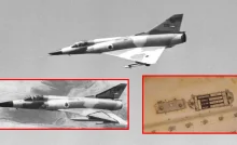Using the details in the image, give a detailed response to the question below:
What is the role of the Nesher Fighter aircraft in the Israeli Air Force?

According to the caption, the Nesher Fighter aircraft played a significant role in the Israeli Air Force, reflecting the innovative advancements in military aviation of its time.